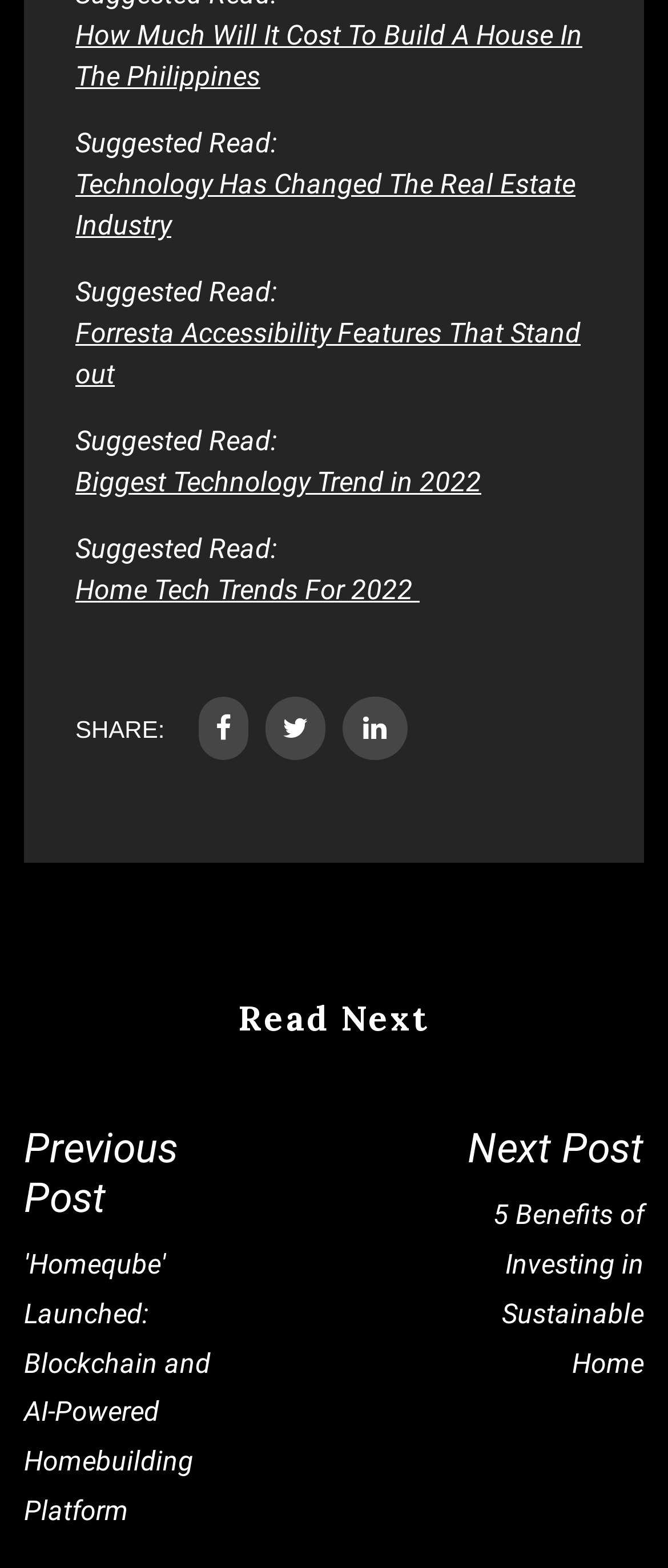What is the title of the previous post?
Provide an in-depth and detailed explanation in response to the question.

The previous post is titled 'Homeqube' Launched: Blockchain and AI-Powered Homebuilding Platform', indicating that it is related to a homebuilding platform.